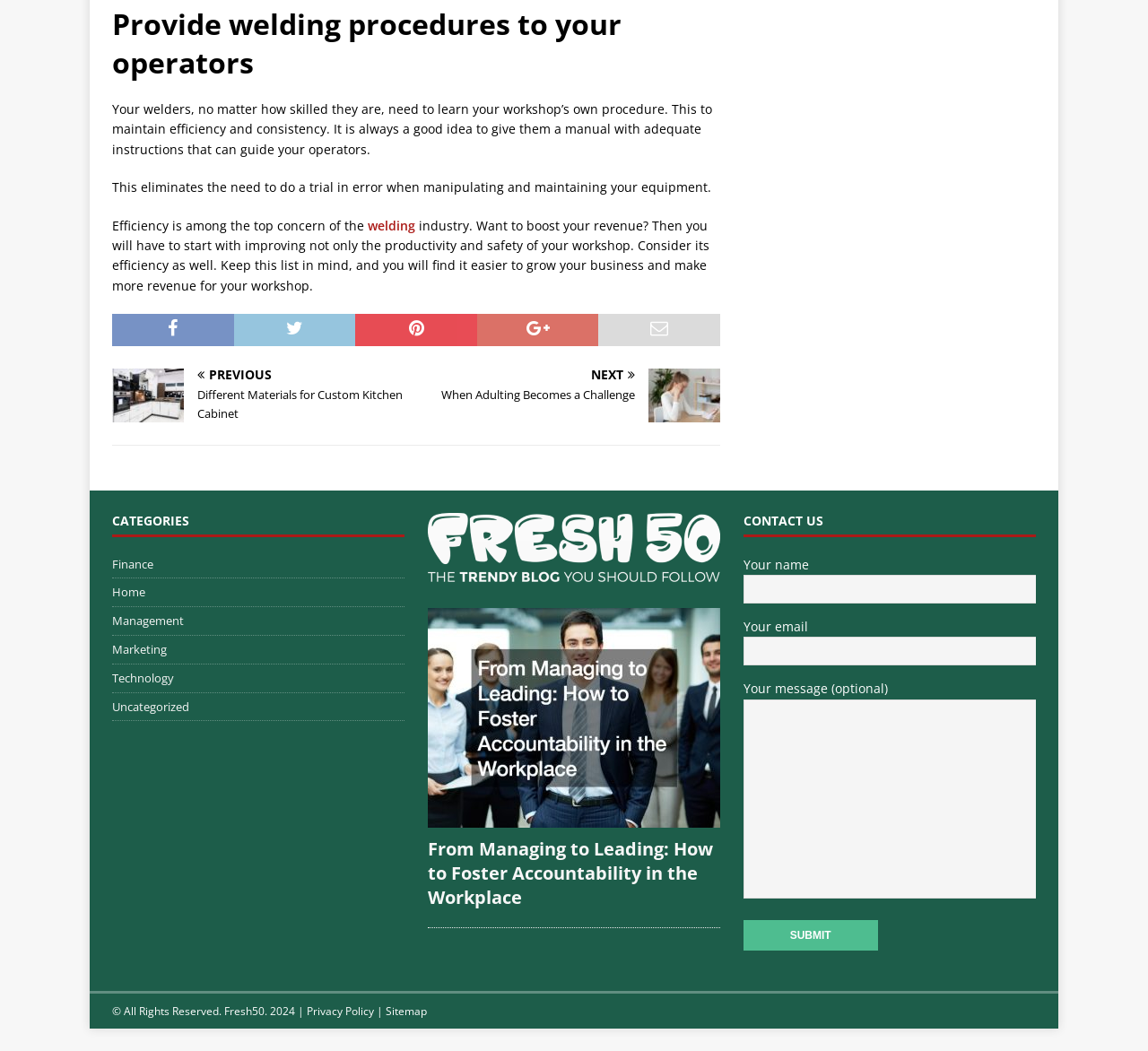What year is the copyright for?
Provide an in-depth answer to the question, covering all aspects.

The year of the copyright can be determined by looking at the text '© All Rights Reserved. Fresh50. 2024', which indicates that the copyright is for the year 2024.